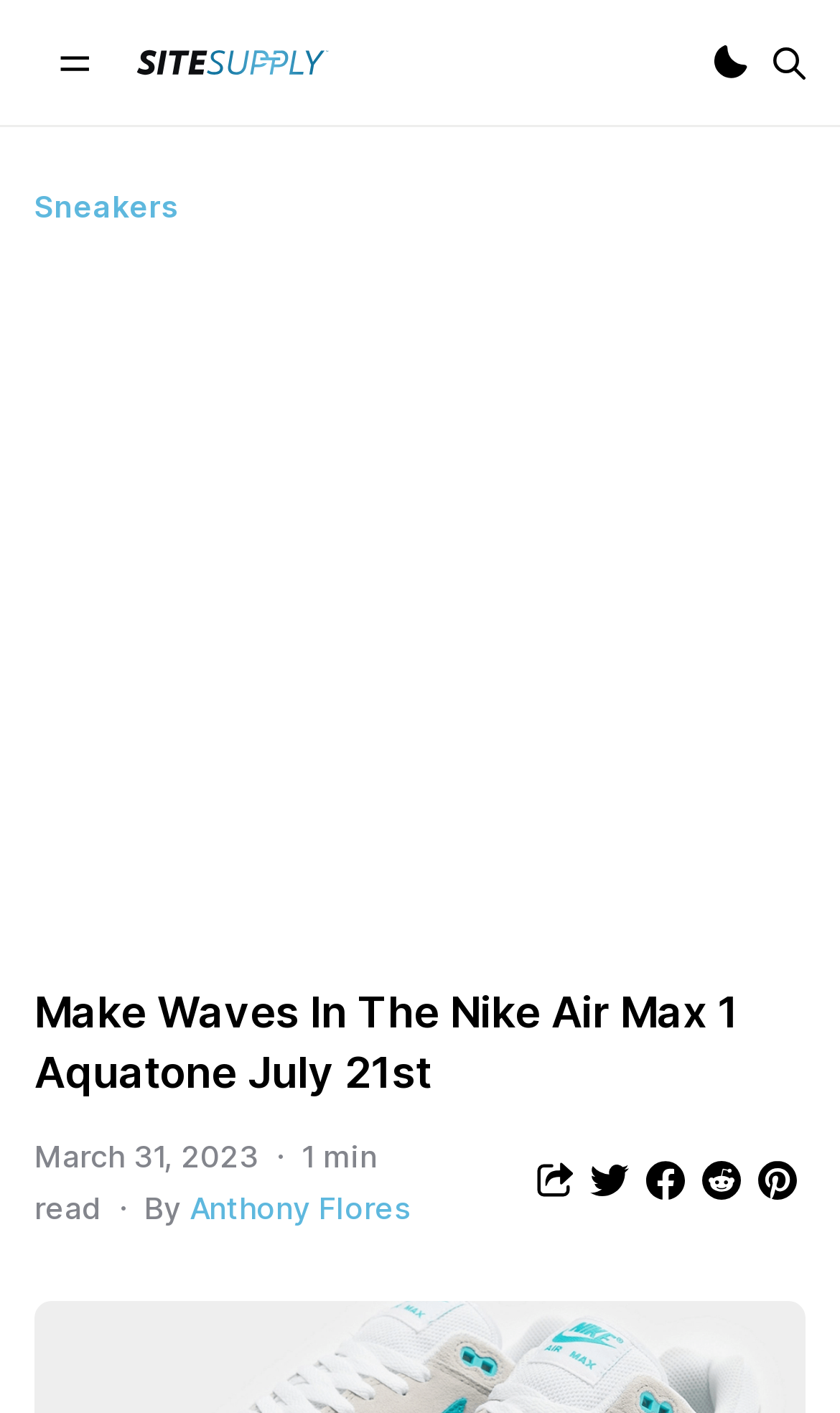Pinpoint the bounding box coordinates of the clickable area necessary to execute the following instruction: "Visit site supply homepage". The coordinates should be given as four float numbers between 0 and 1, namely [left, top, right, bottom].

[0.149, 0.029, 0.405, 0.059]